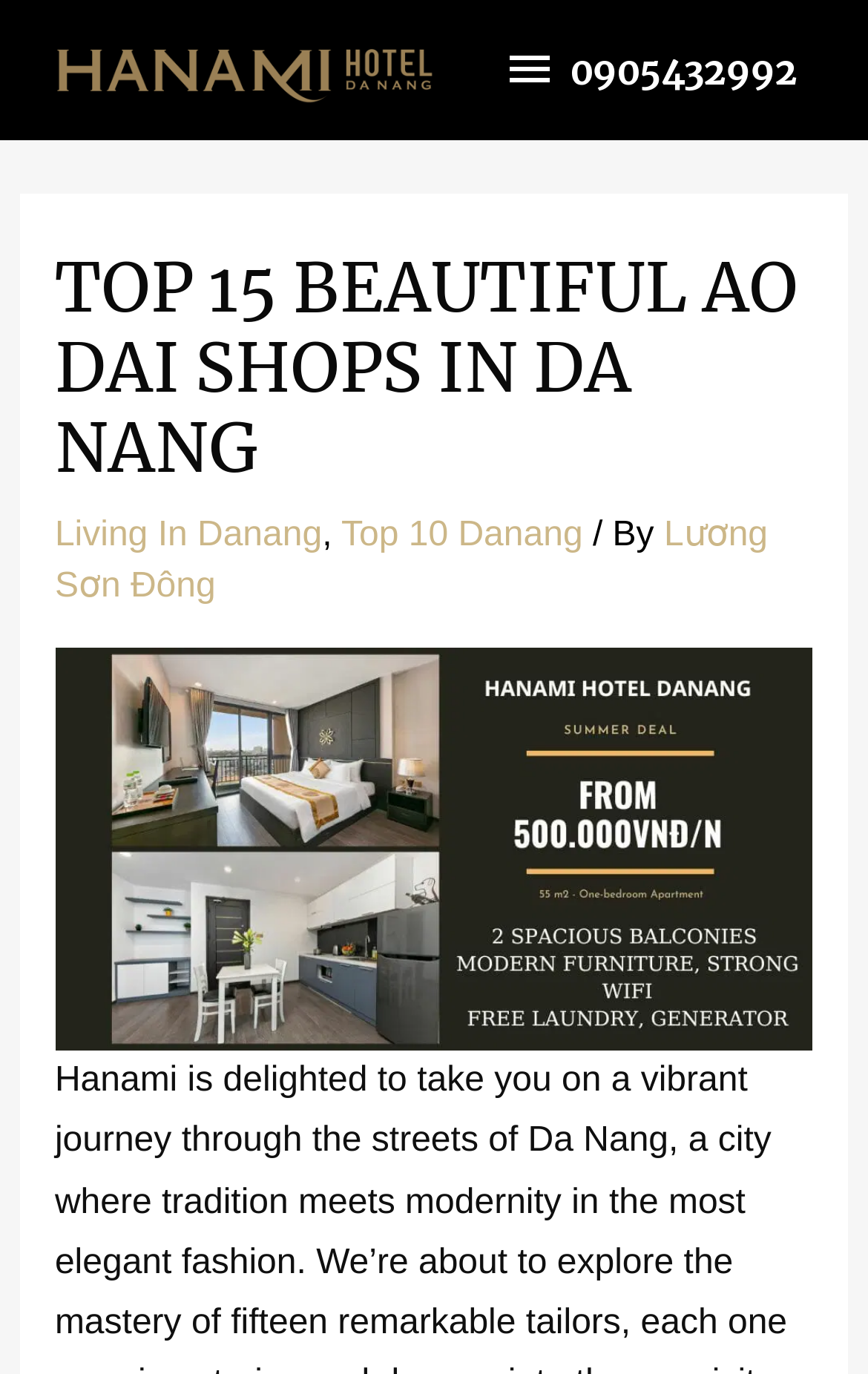Using the information shown in the image, answer the question with as much detail as possible: What is the name of the hotel mentioned?

I found the image and link with the text 'Hanami Hotel Danang' at the top of the page, which suggests that it is the name of the hotel mentioned.